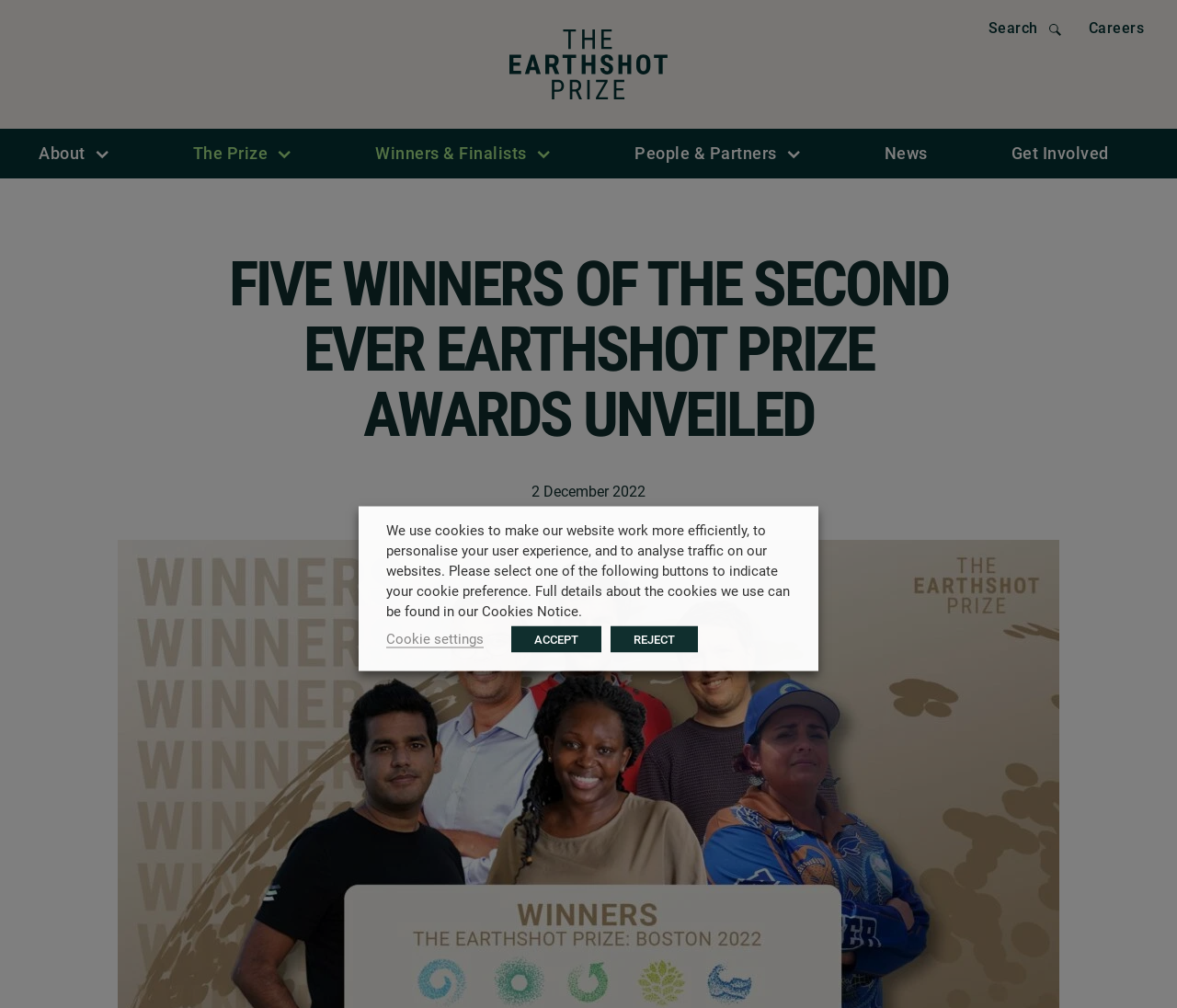Determine the bounding box coordinates of the clickable area required to perform the following instruction: "learn about The Prize". The coordinates should be represented as four float numbers between 0 and 1: [left, top, right, bottom].

[0.159, 0.128, 0.252, 0.177]